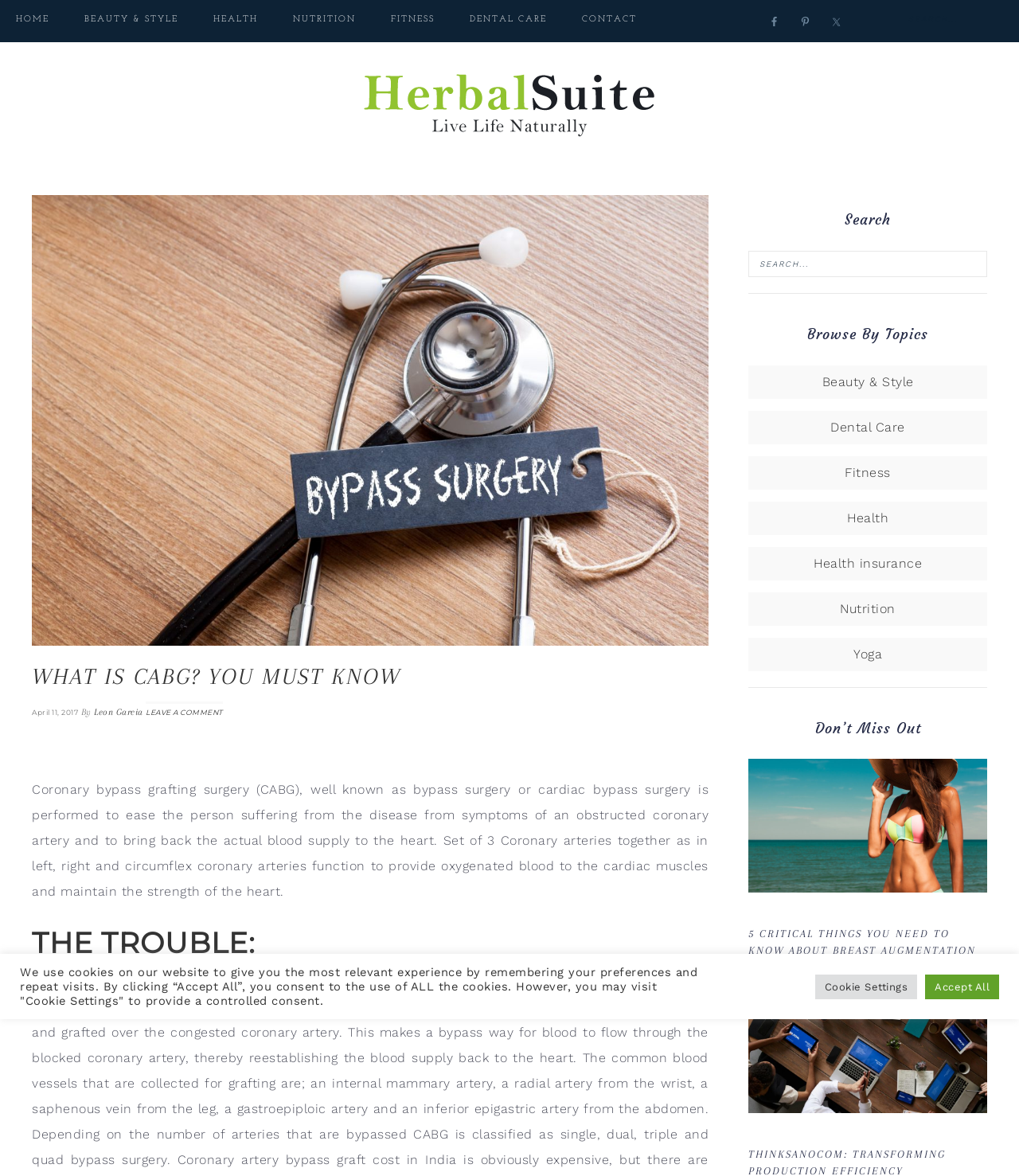Give a one-word or one-phrase response to the question: 
How many social media links are available?

3